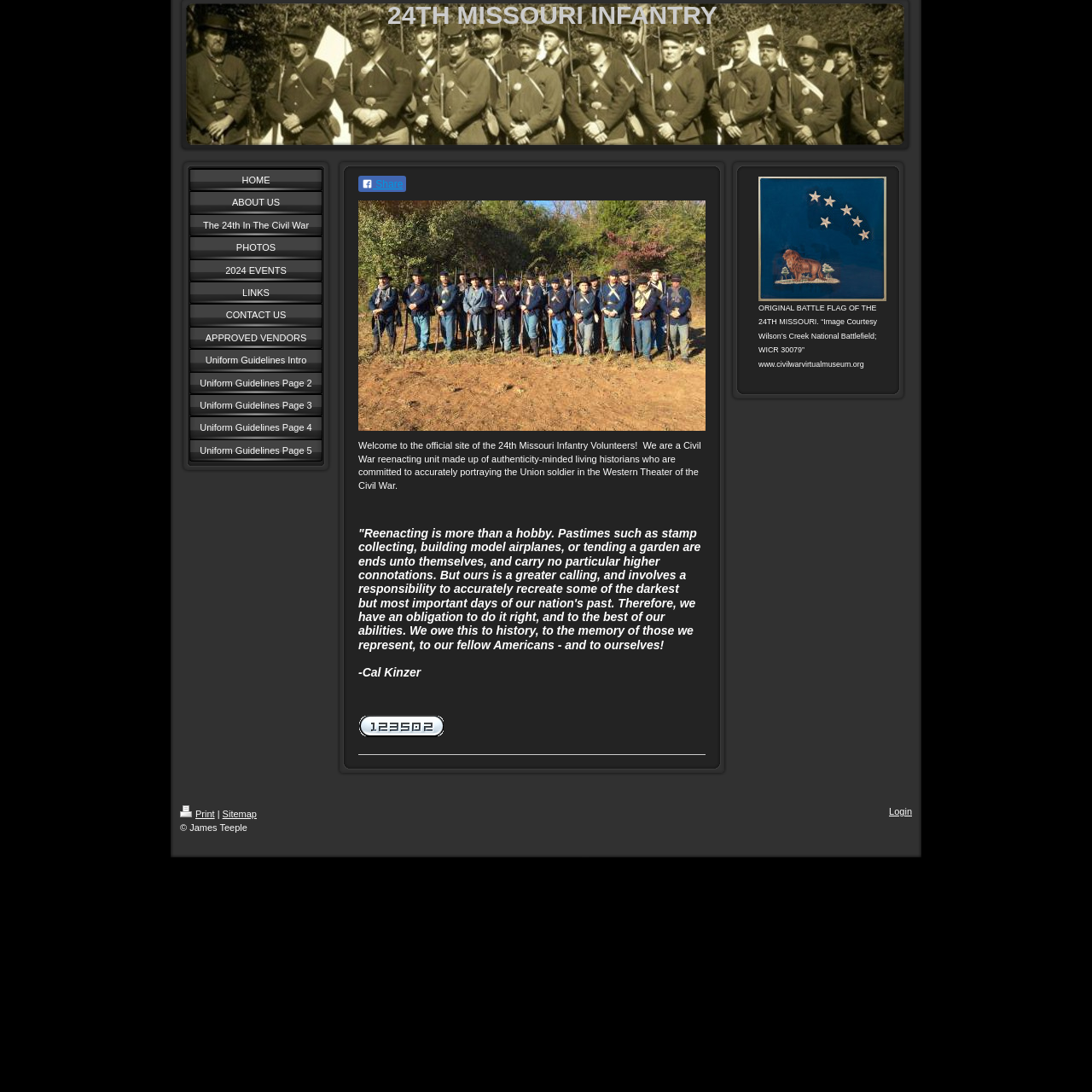Explain the contents of the webpage comprehensively.

The webpage is dedicated to the 24th Missouri Infantry Volunteers, a Civil War reenacting unit. At the top, there is a logo featuring the unit's name in bold font, accompanied by a small SVG image. Below the logo, a navigation menu with 13 links is situated, including "HOME", "ABOUT US", "PHOTOS", and others.

To the right of the navigation menu, a welcome message is displayed, introducing the unit as a group of living historians committed to accurately portraying the Union soldier in the Western Theater of the Civil War. This message is followed by a quote from Cal Kinzer, emphasizing the importance of reenacting history accurately.

Below the quote, there is a link to a page about the original battle flag of the 24th Missouri, accompanied by an image courtesy of Wilson's Creek National Battlefield. At the bottom of the page, there are three links: "Print", "Sitemap", and "Login", separated by a vertical line. The webpage also features a copyright notice, "© James Teeple", at the bottom left corner.